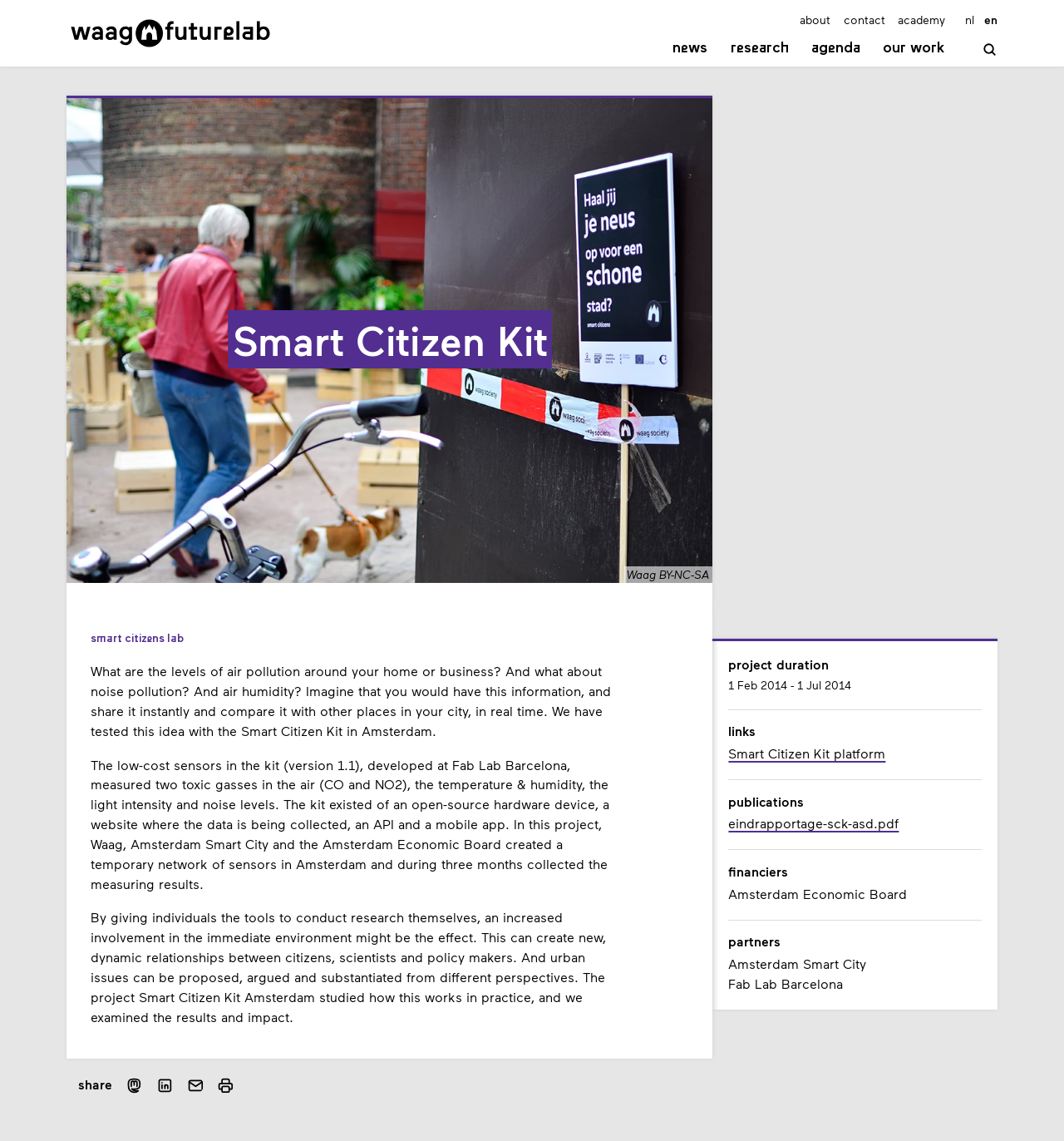What is the name of the kit tested in Amsterdam?
Provide a detailed and well-explained answer to the question.

The webpage describes a project where a kit was tested in Amsterdam to measure air quality. The kit is mentioned as 'Smart Citizen Kit' in the heading and in the text.